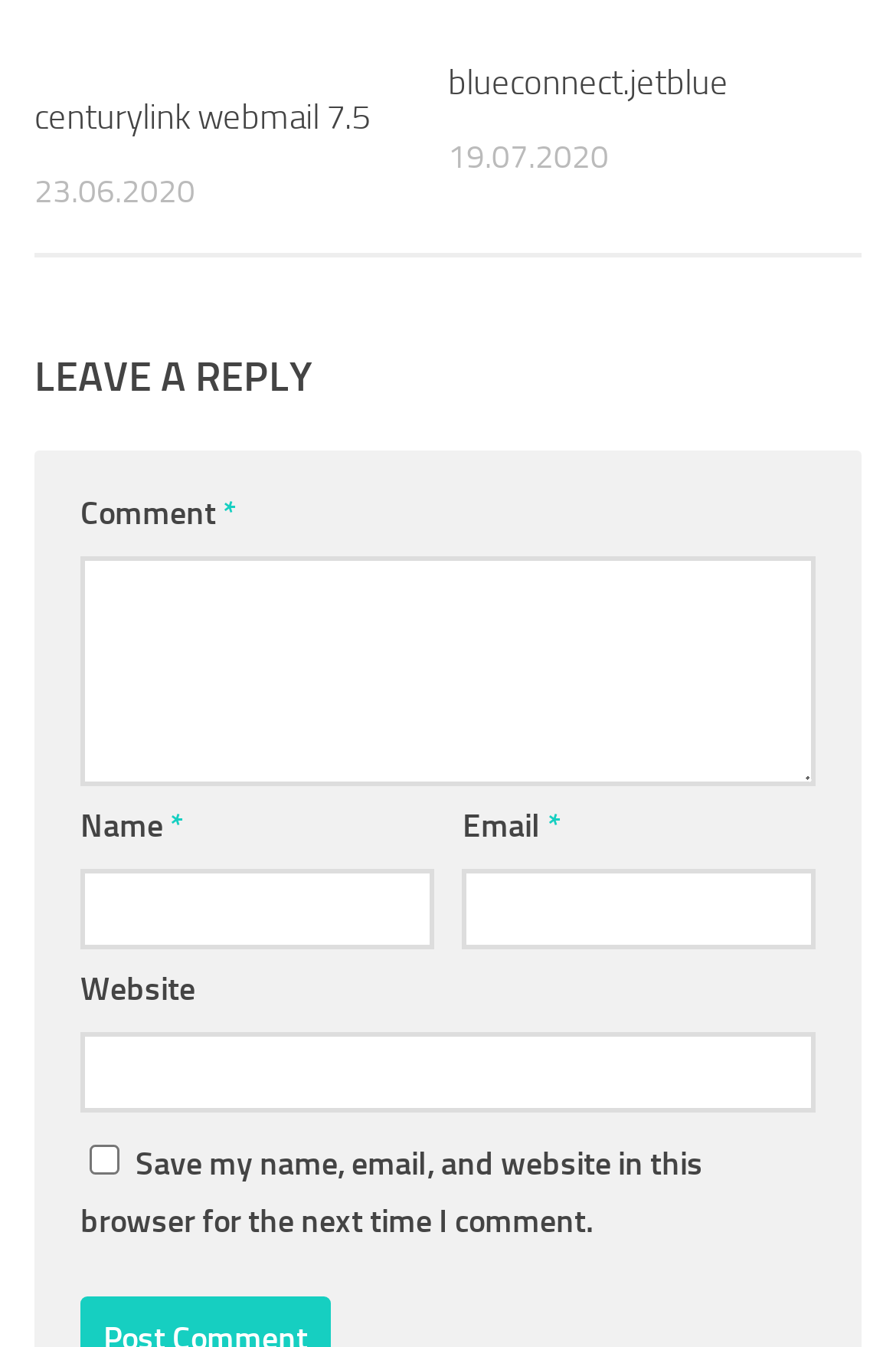Respond to the following question with a brief word or phrase:
What is the purpose of the checkbox?

Save comment information